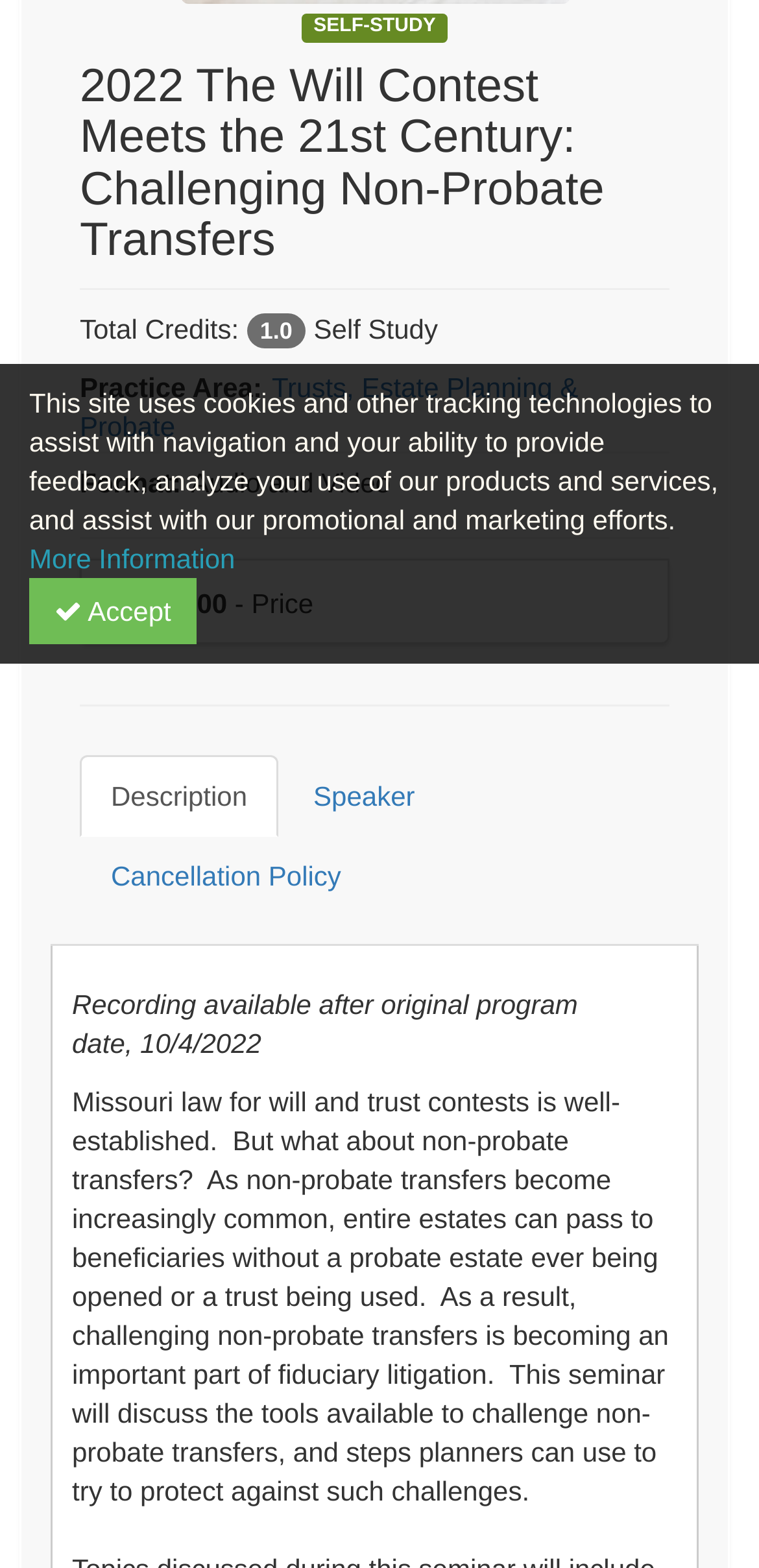Given the element description More Information, identify the bounding box coordinates for the UI element on the webpage screenshot. The format should be (top-left x, top-left y, bottom-right x, bottom-right y), with values between 0 and 1.

[0.038, 0.346, 0.31, 0.366]